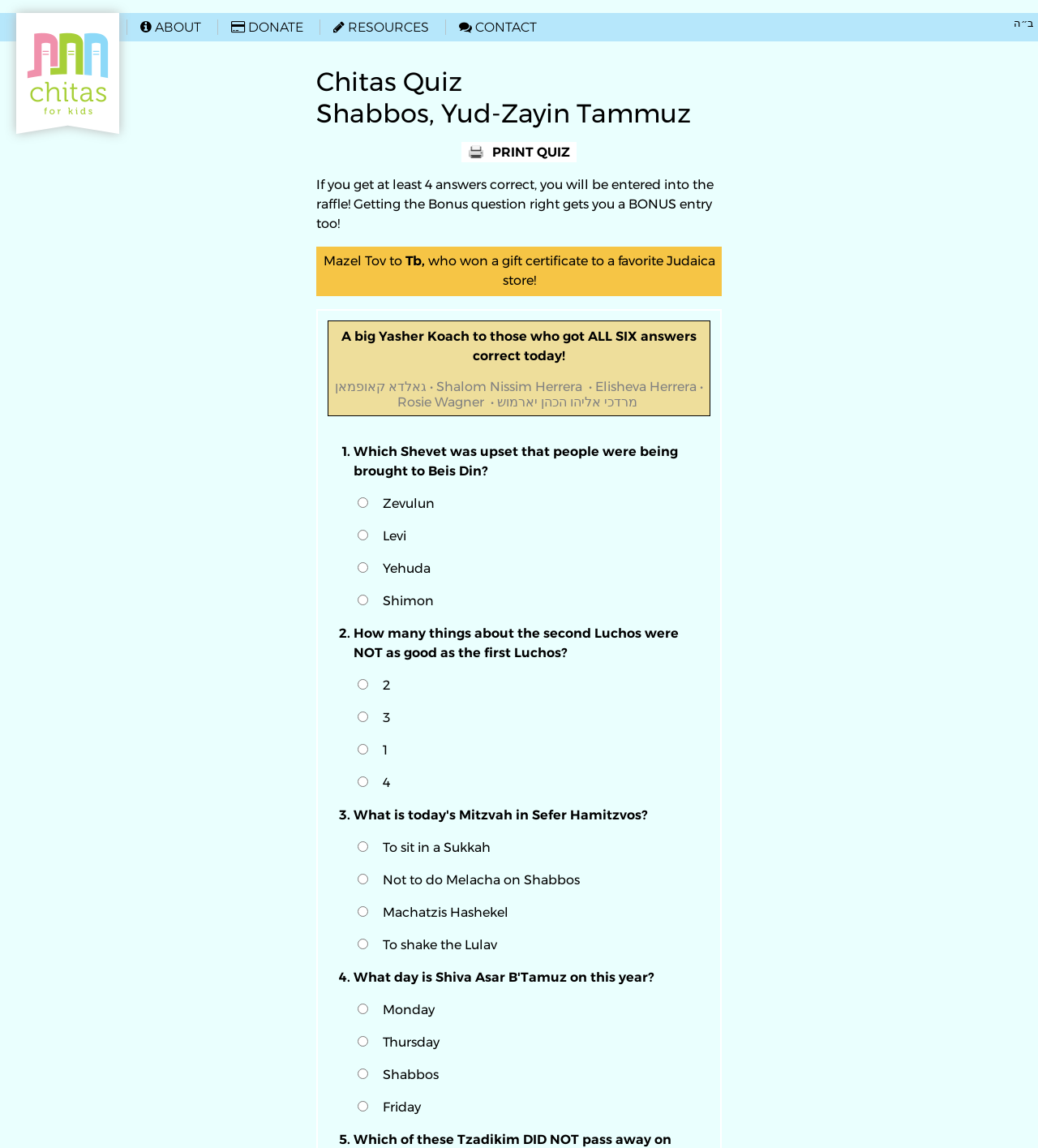Given the description: " Donate", determine the bounding box coordinates of the UI element. The coordinates should be formatted as four float numbers between 0 and 1, [left, top, right, bottom].

[0.209, 0.017, 0.292, 0.03]